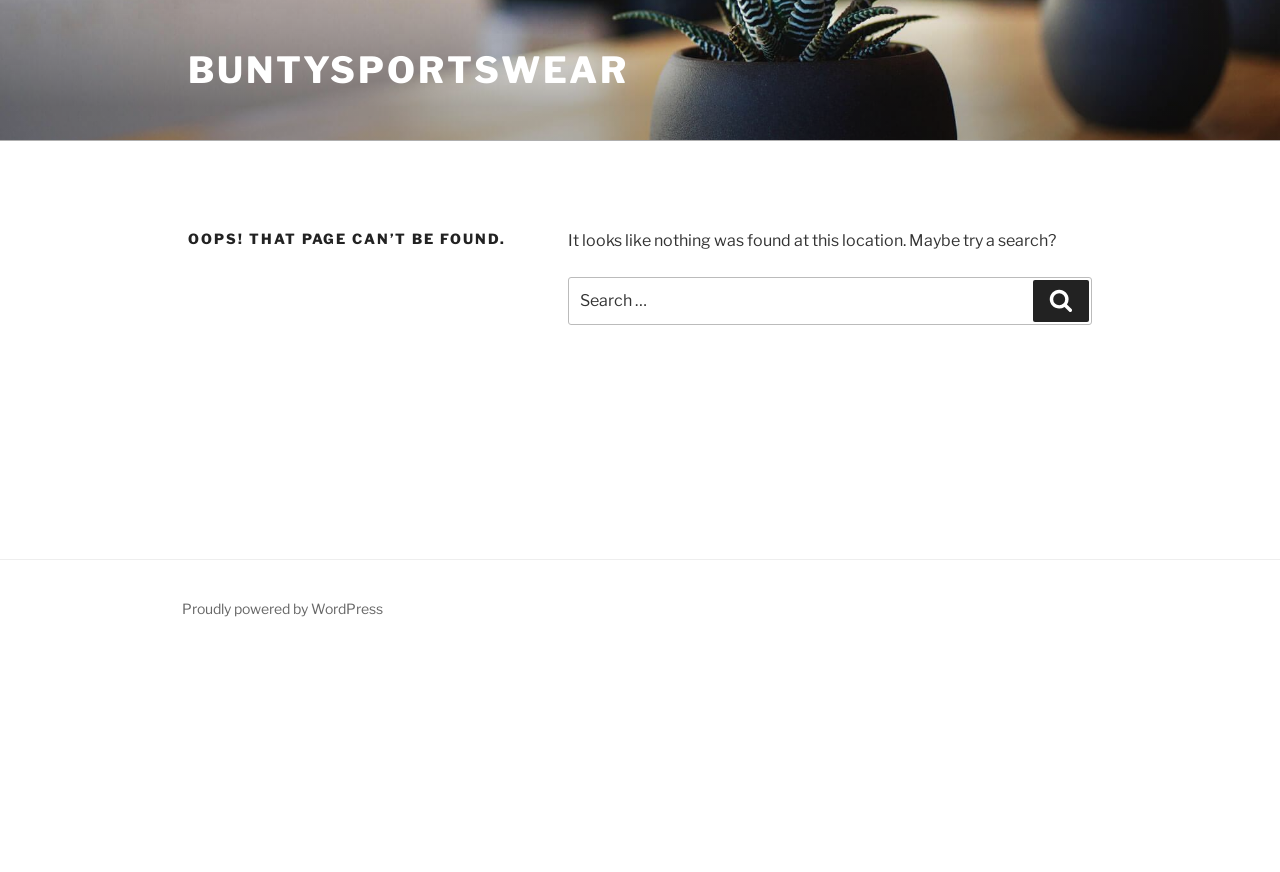What is the text below the main heading?
Please provide a single word or phrase as your answer based on the image.

It looks like nothing was found at this location. Maybe try a search?